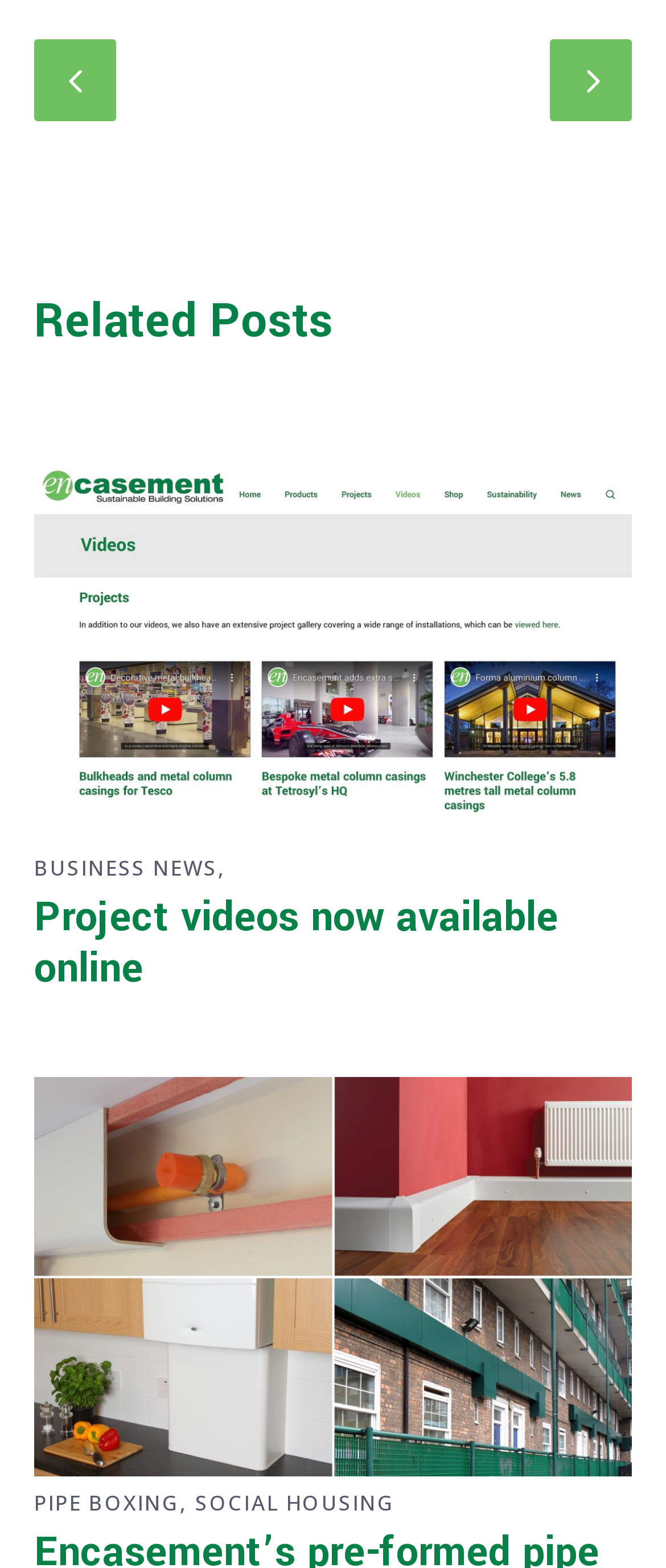Is there an image on the webpage?
Please provide a comprehensive answer based on the details in the screenshot.

There is an image on the webpage, which is located below the link 'Pipe Boxing', with a bounding box coordinate of [0.051, 0.687, 0.949, 0.941]. The image is described as 'Pipe Boxing'.